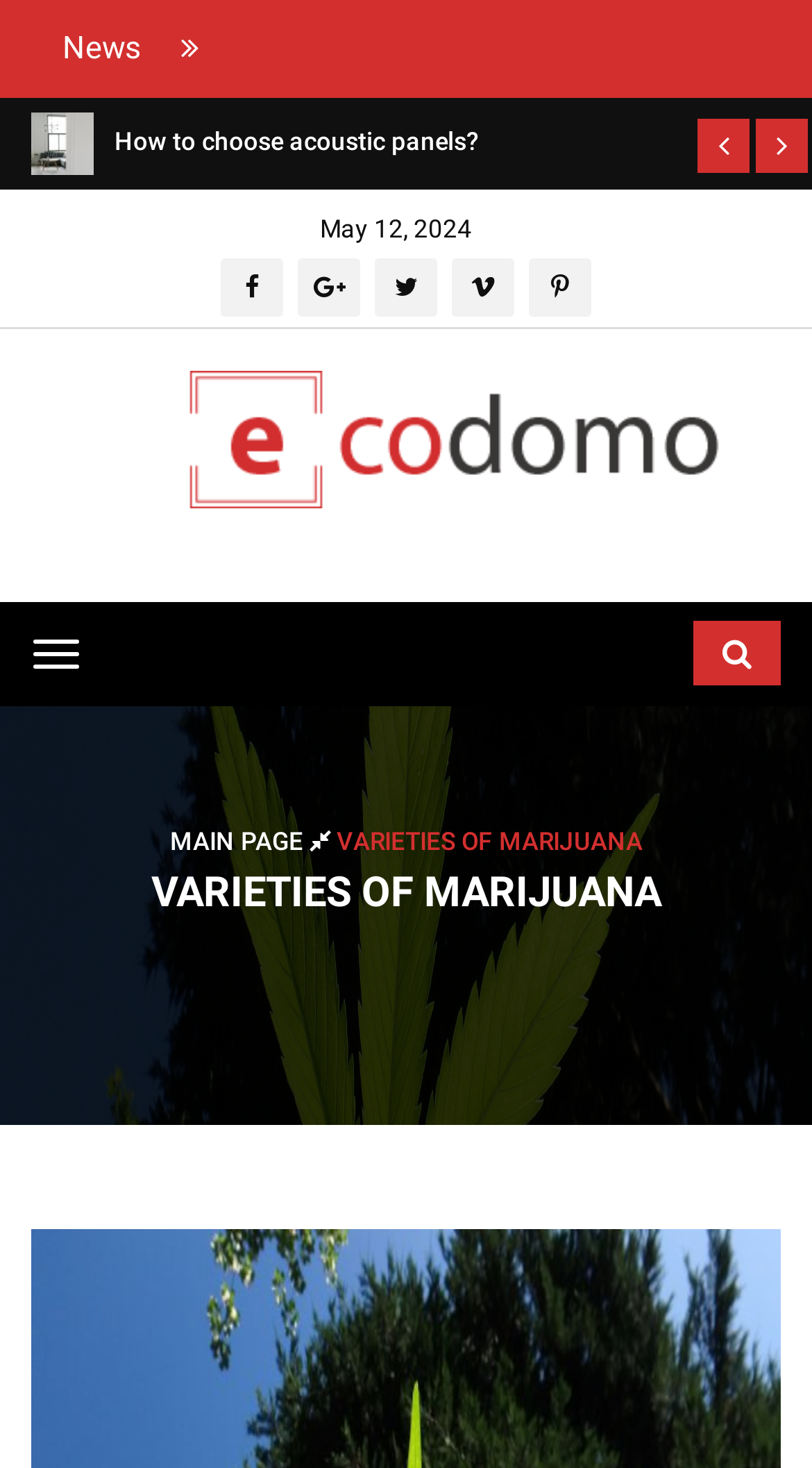How many images are there on the webpage?
Based on the visual details in the image, please answer the question thoroughly.

I counted the number of images on the webpage by looking at the image elements located throughout the webpage, and found that there are 3 of them.